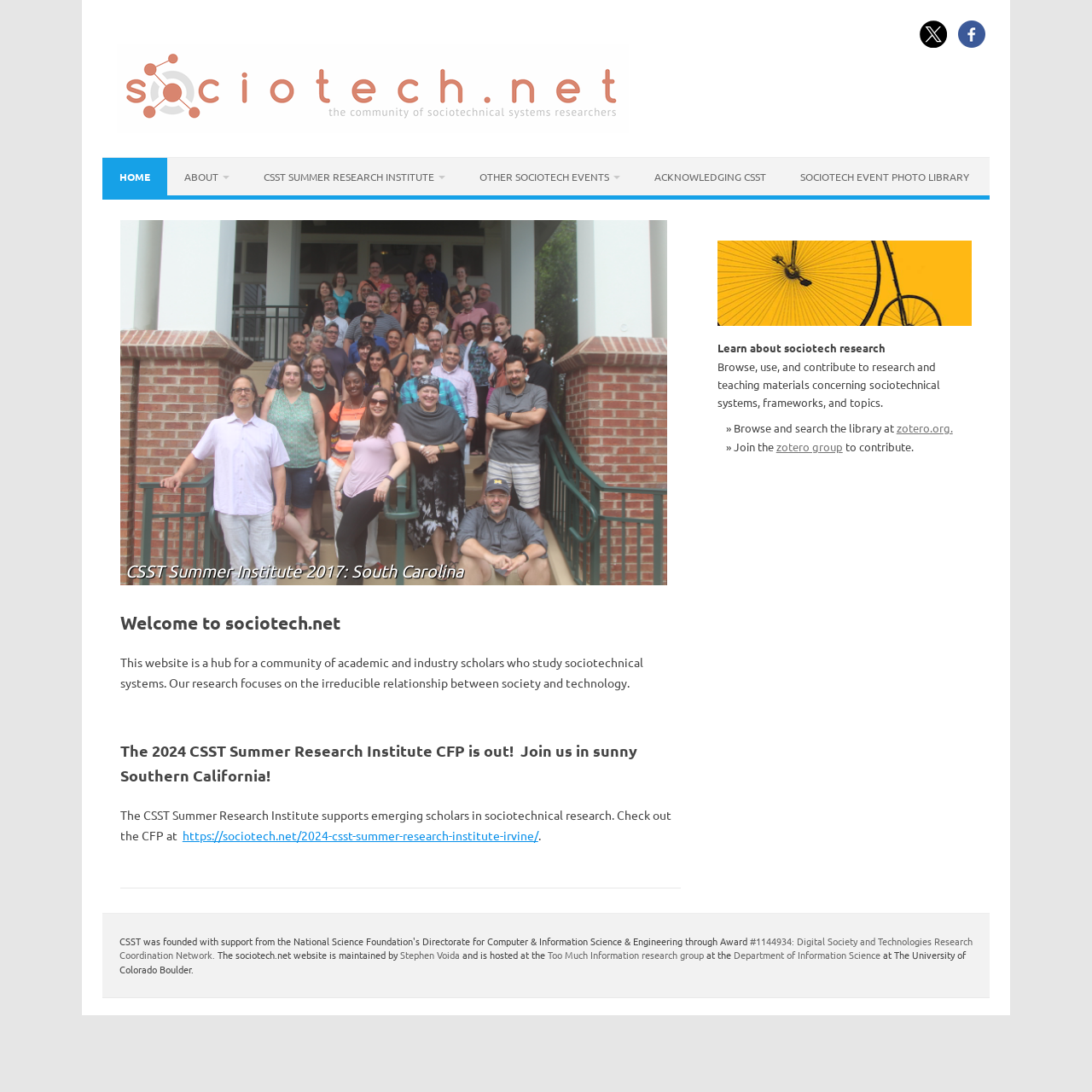What is the name of the research group that hosts this website?
Kindly offer a comprehensive and detailed response to the question.

I found the answer by reading the text 'The sociotech.net website is maintained by ... and is hosted at the Too Much Information research group' which mentions the name of the research group.